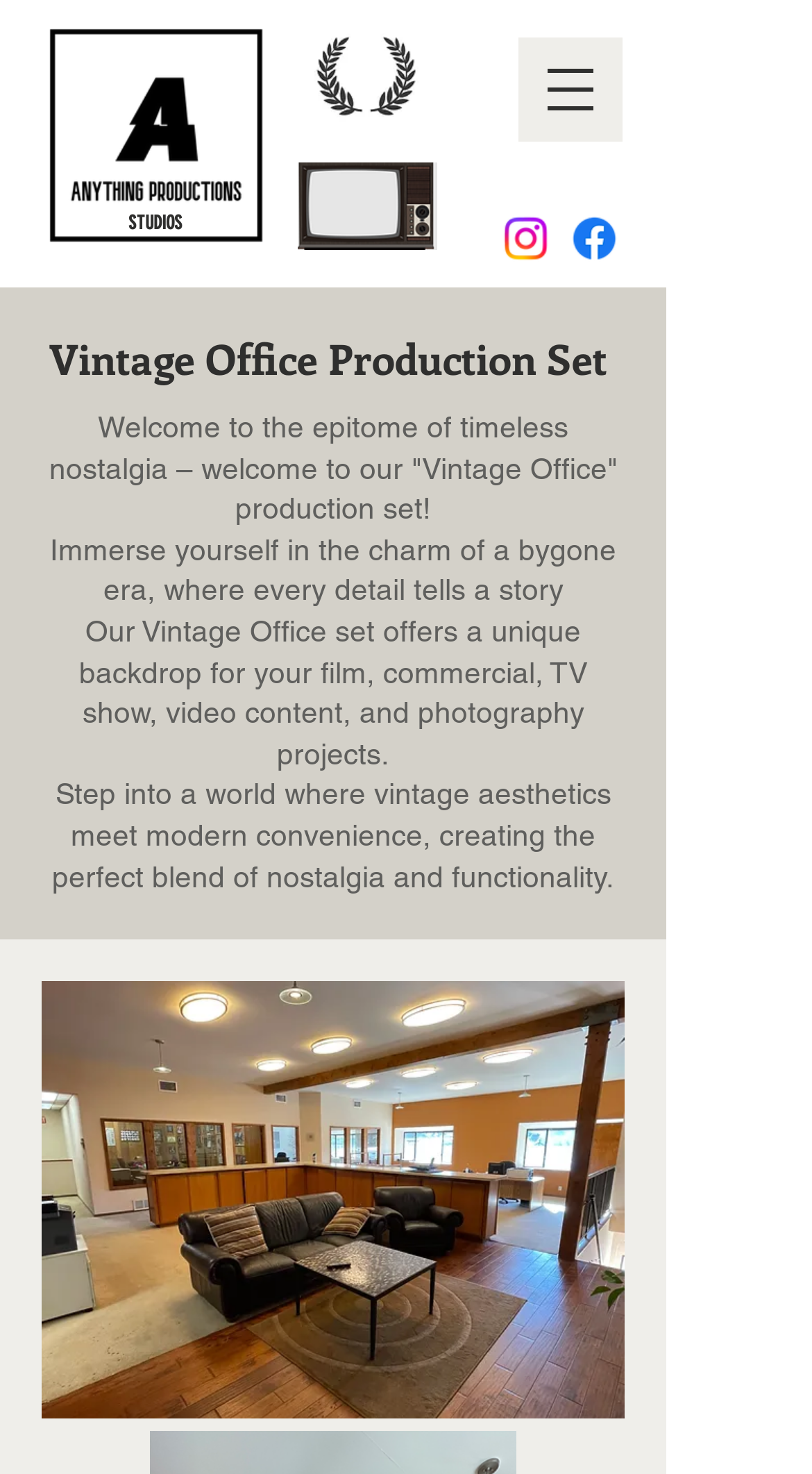What is the name of the production set?
Answer with a single word or phrase by referring to the visual content.

Vintage Office Production Set